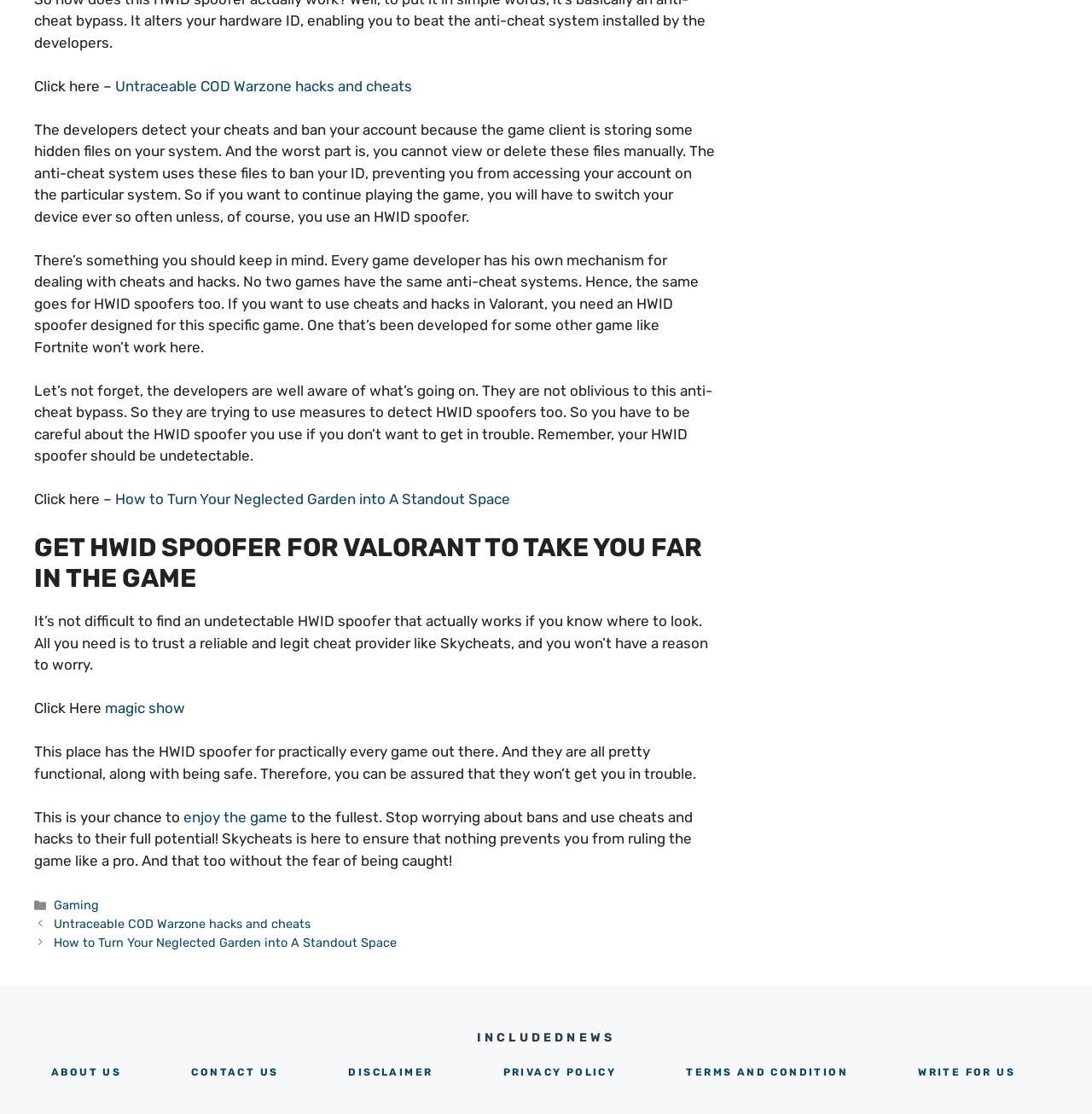Please provide a detailed answer to the question below by examining the image:
What is the name of the game mentioned in the first link?

The first link on the webpage has the text 'Untraceable COD Warzone hacks and cheats', which implies that the game being referred to is COD Warzone.